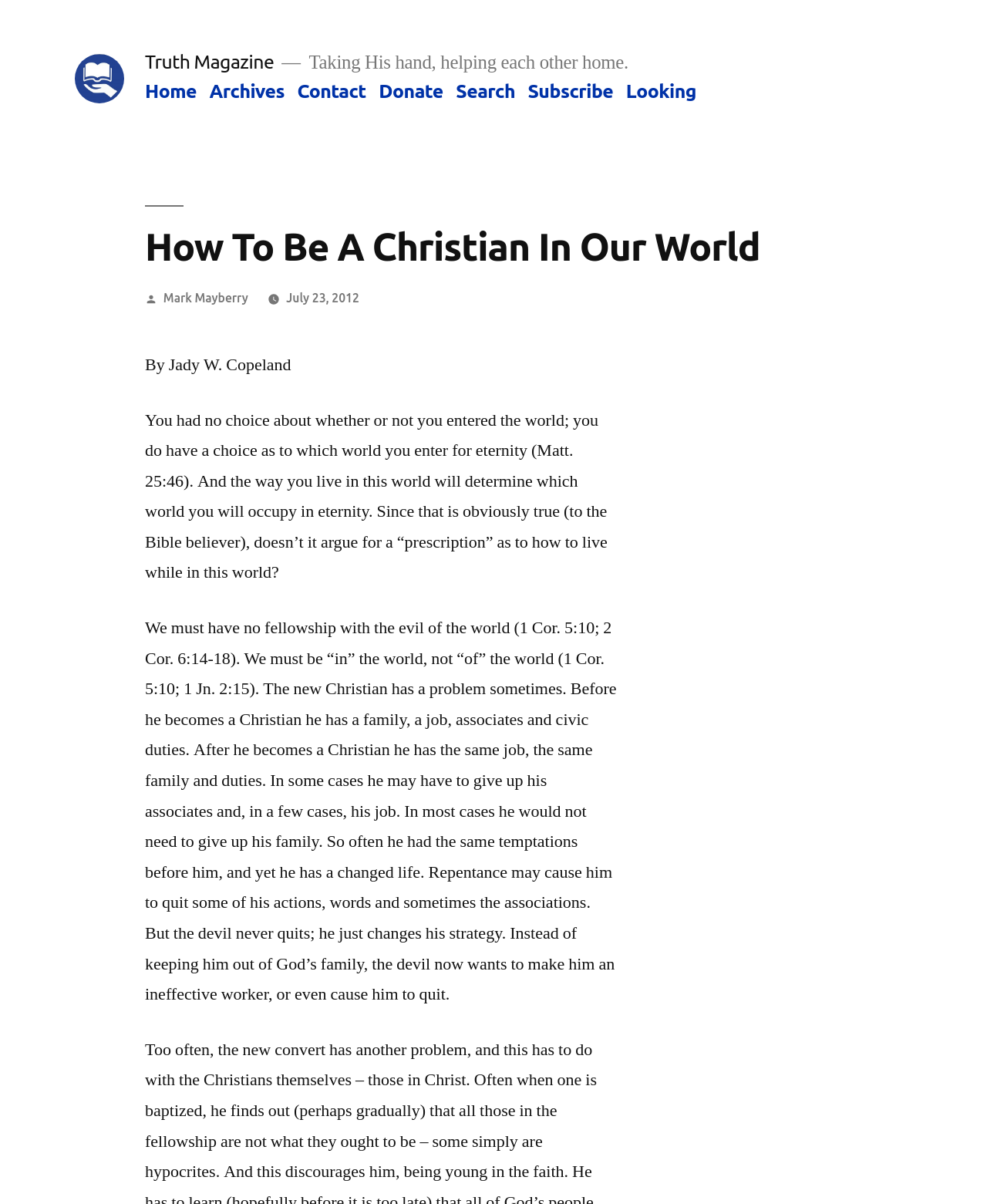Pinpoint the bounding box coordinates of the element that must be clicked to accomplish the following instruction: "Visit the 'Archives' page". The coordinates should be in the format of four float numbers between 0 and 1, i.e., [left, top, right, bottom].

[0.212, 0.067, 0.288, 0.085]